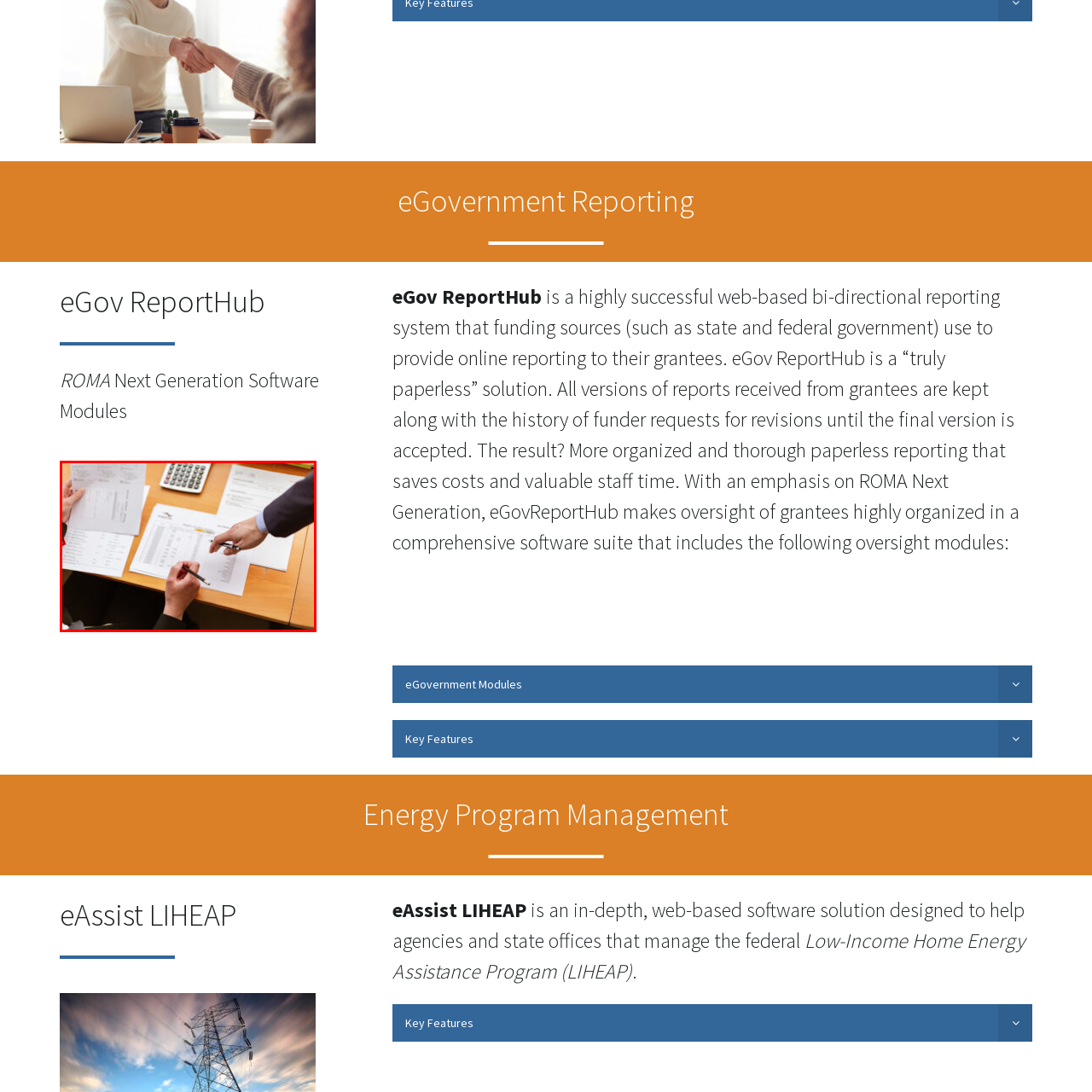What is the likely context of this scene?
Examine the image highlighted by the red bounding box and answer briefly with one word or a short phrase.

Government reporting